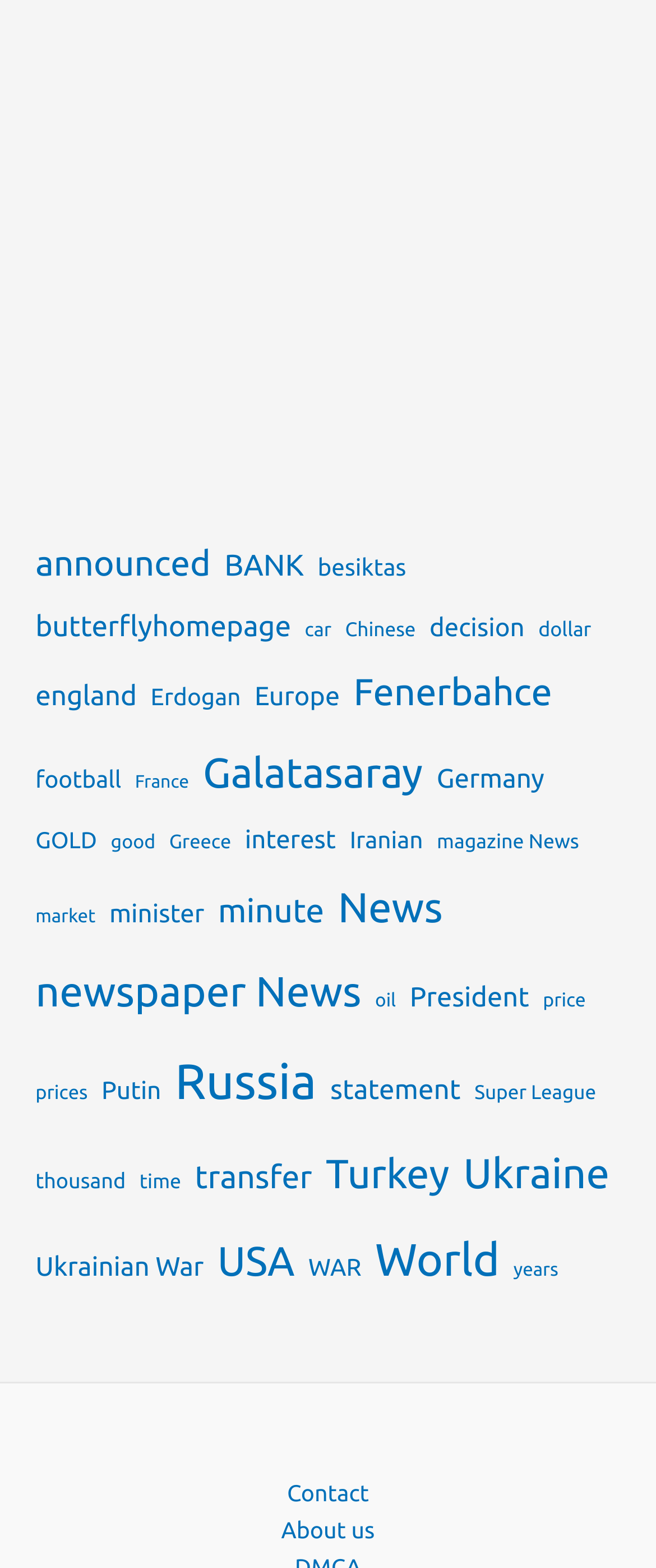What is the category with the fewest items?
Look at the screenshot and respond with a single word or phrase.

years